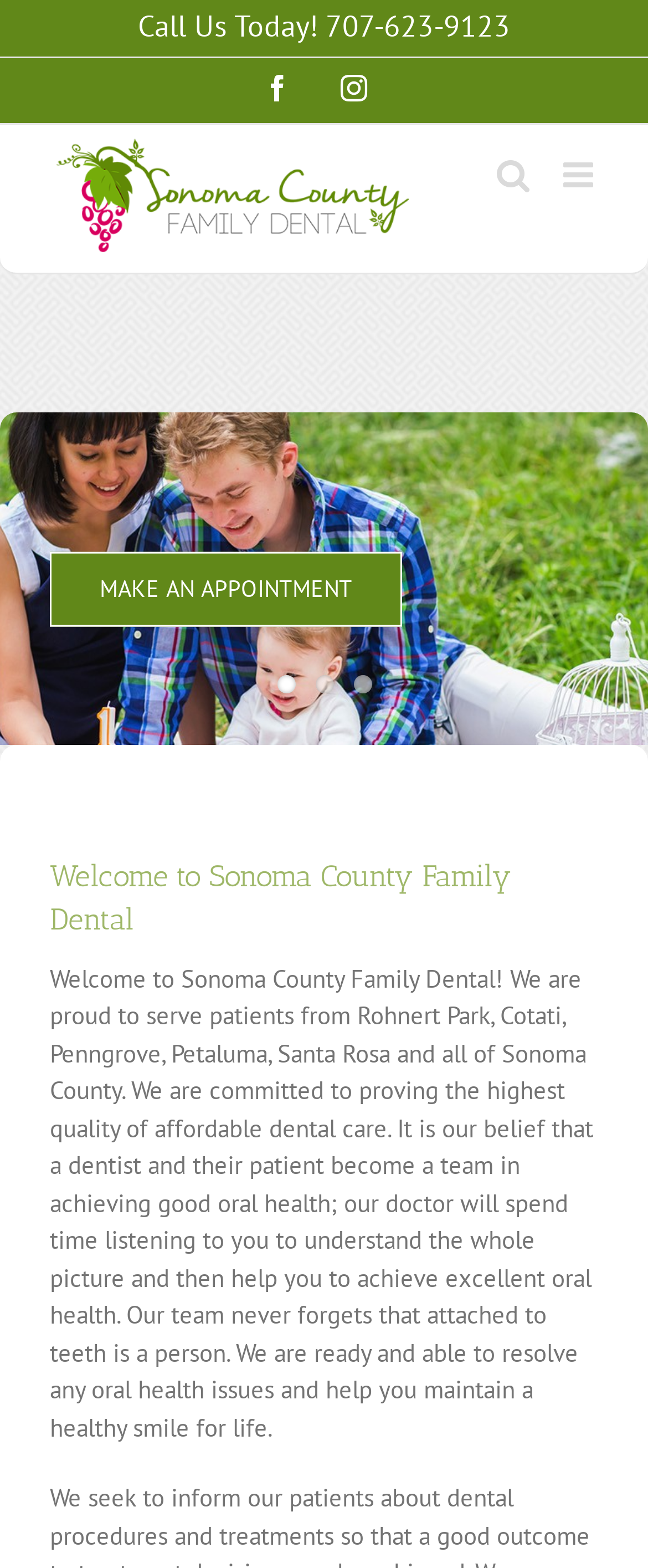How many social media links are there?
Could you answer the question with a detailed and thorough explanation?

I counted the number of social media links by looking at the link elements with Facebook and Instagram icons, which are located at the top of the page.